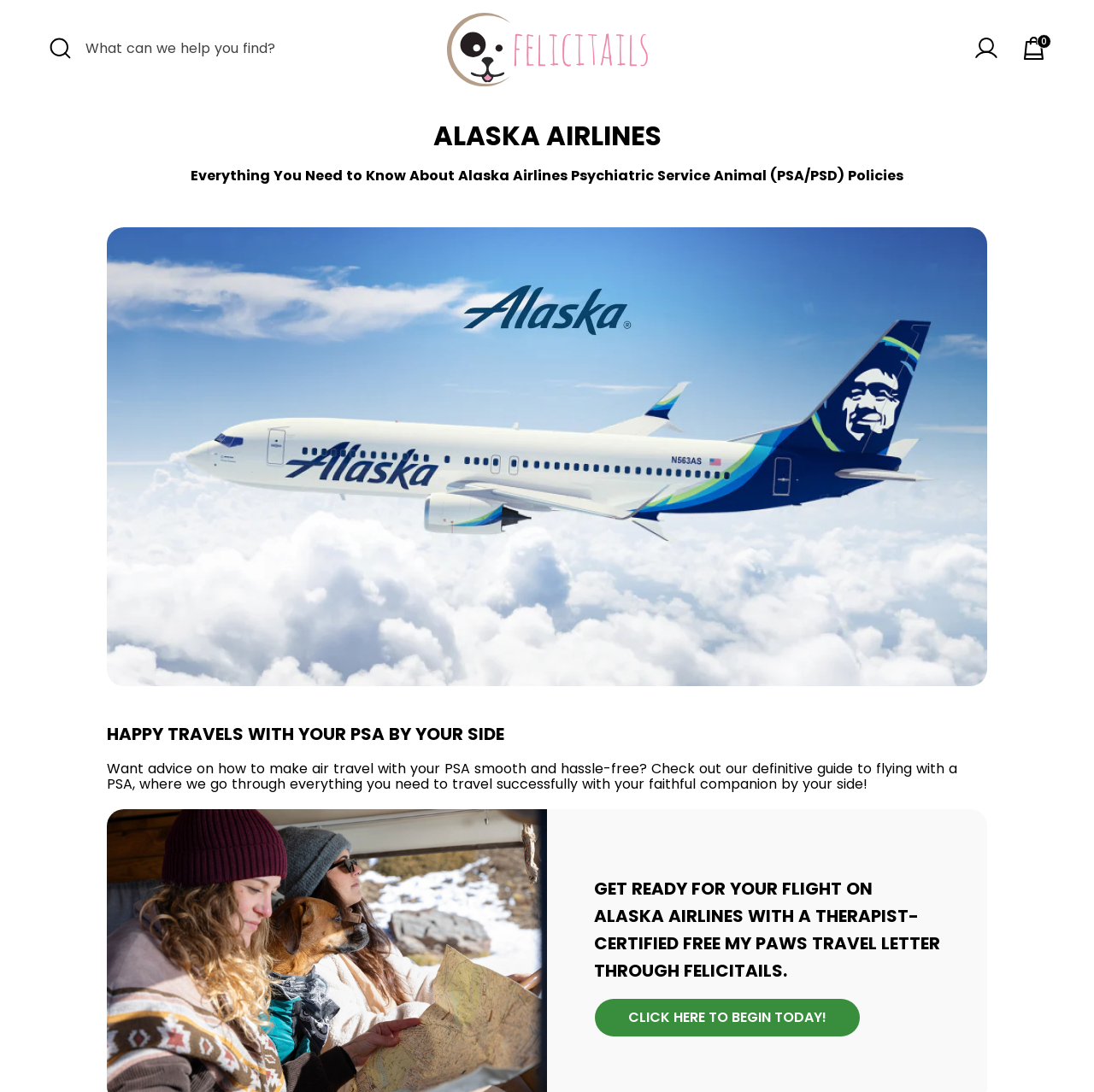Answer the question with a single word or phrase: 
What is the benefit of getting a therapist-certified free My Paws travel letter?

To travel successfully with a PSA